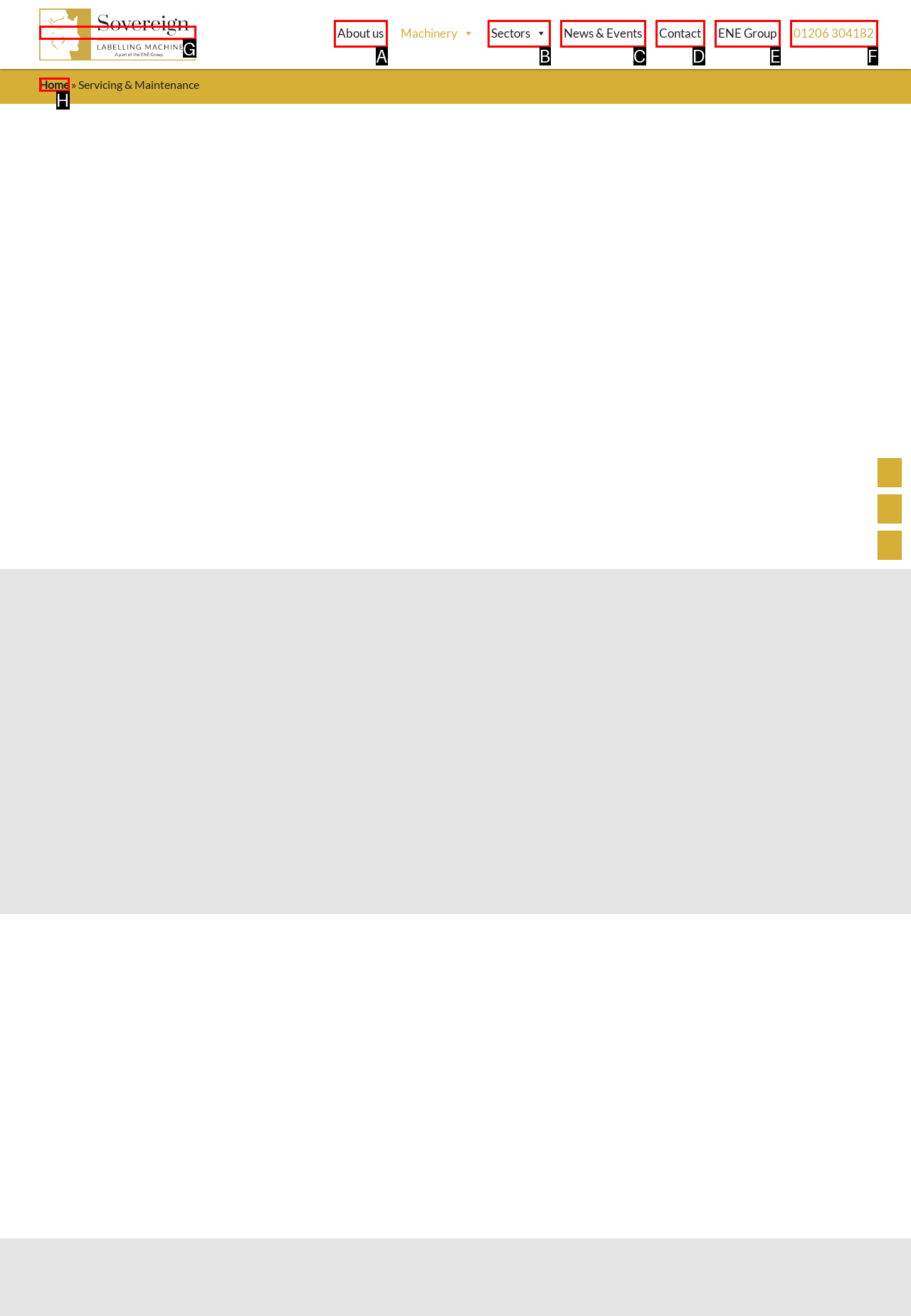Using the provided description: About us, select the HTML element that corresponds to it. Indicate your choice with the option's letter.

A